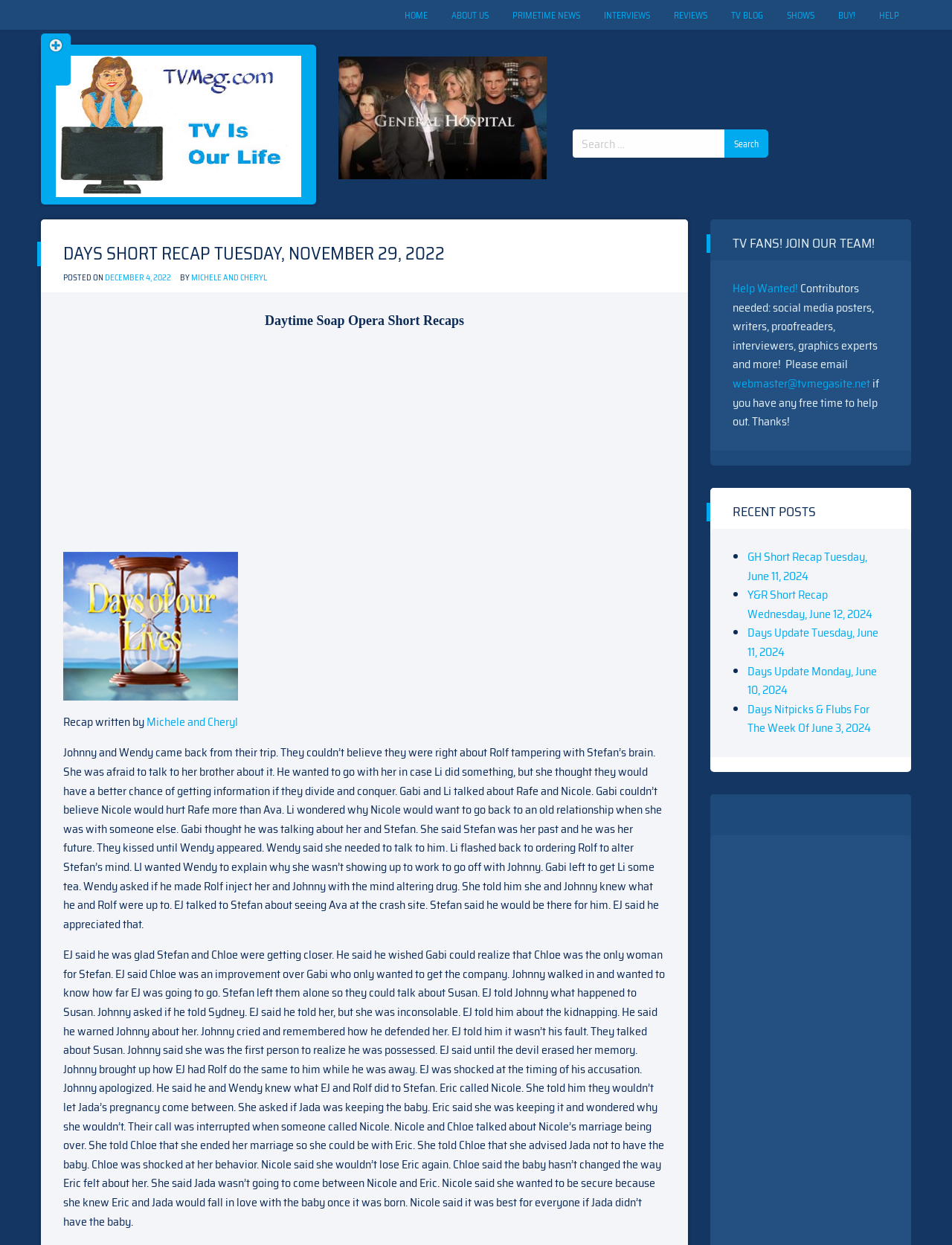Please determine the bounding box coordinates of the element's region to click in order to carry out the following instruction: "View the TV MEG.COM banner". The coordinates should be four float numbers between 0 and 1, i.e., [left, top, right, bottom].

[0.059, 0.045, 0.316, 0.158]